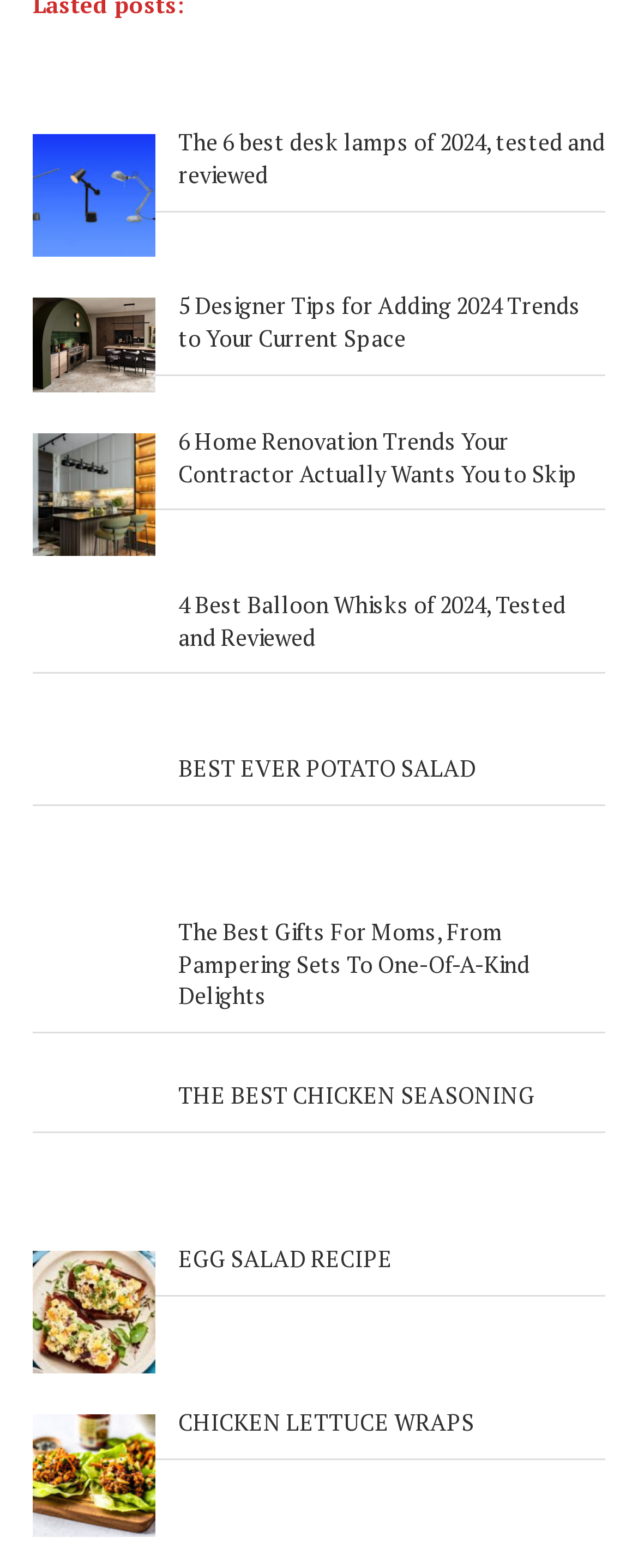Determine the bounding box for the HTML element described here: "aria-label="EGG SALAD RECIPE"". The coordinates should be given as [left, top, right, bottom] with each number being a float between 0 and 1.

[0.051, 0.78, 0.244, 0.858]